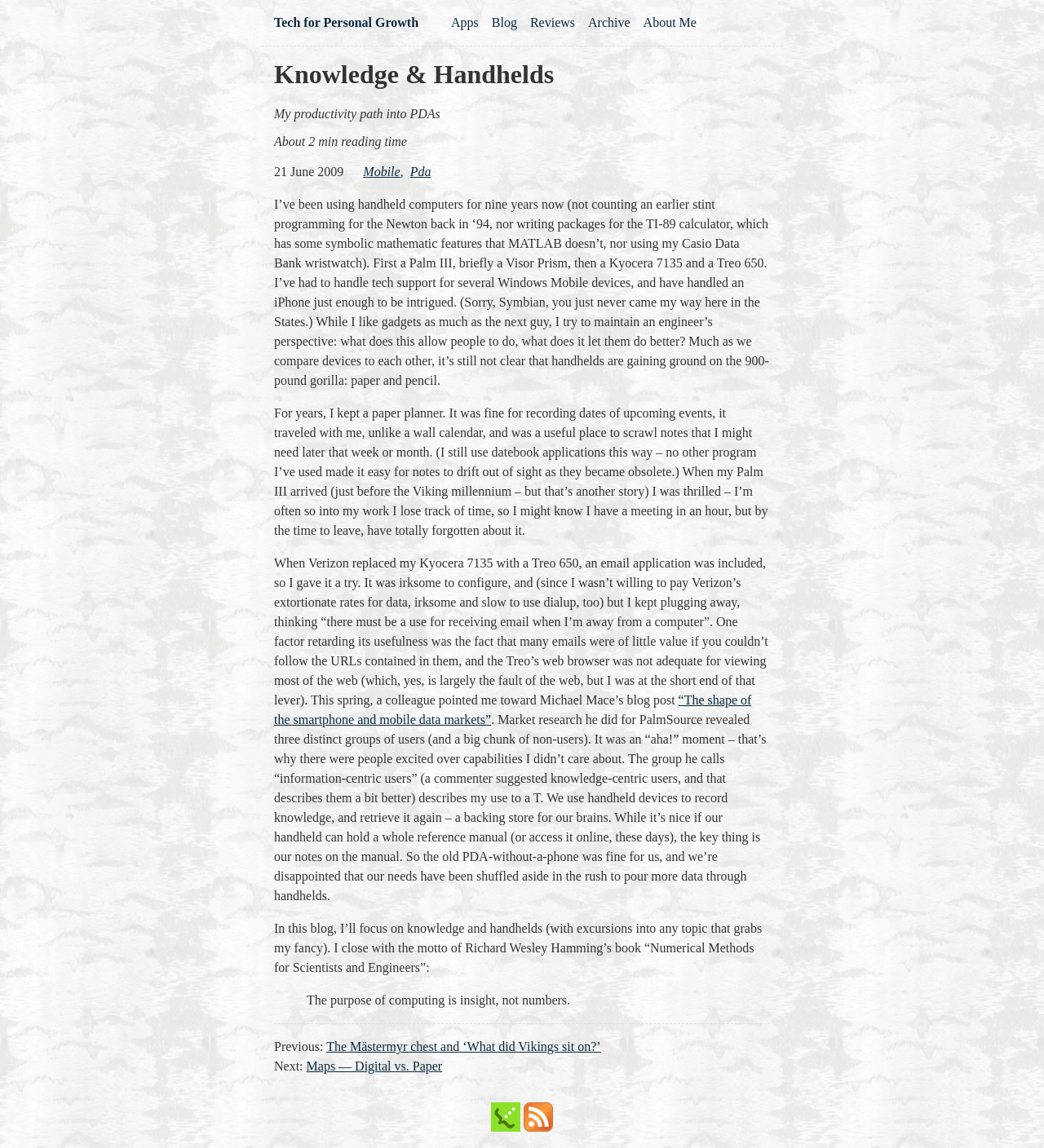Please indicate the bounding box coordinates for the clickable area to complete the following task: "Go to the 'About Me' page". The coordinates should be specified as four float numbers between 0 and 1, i.e., [left, top, right, bottom].

[0.616, 0.013, 0.667, 0.026]